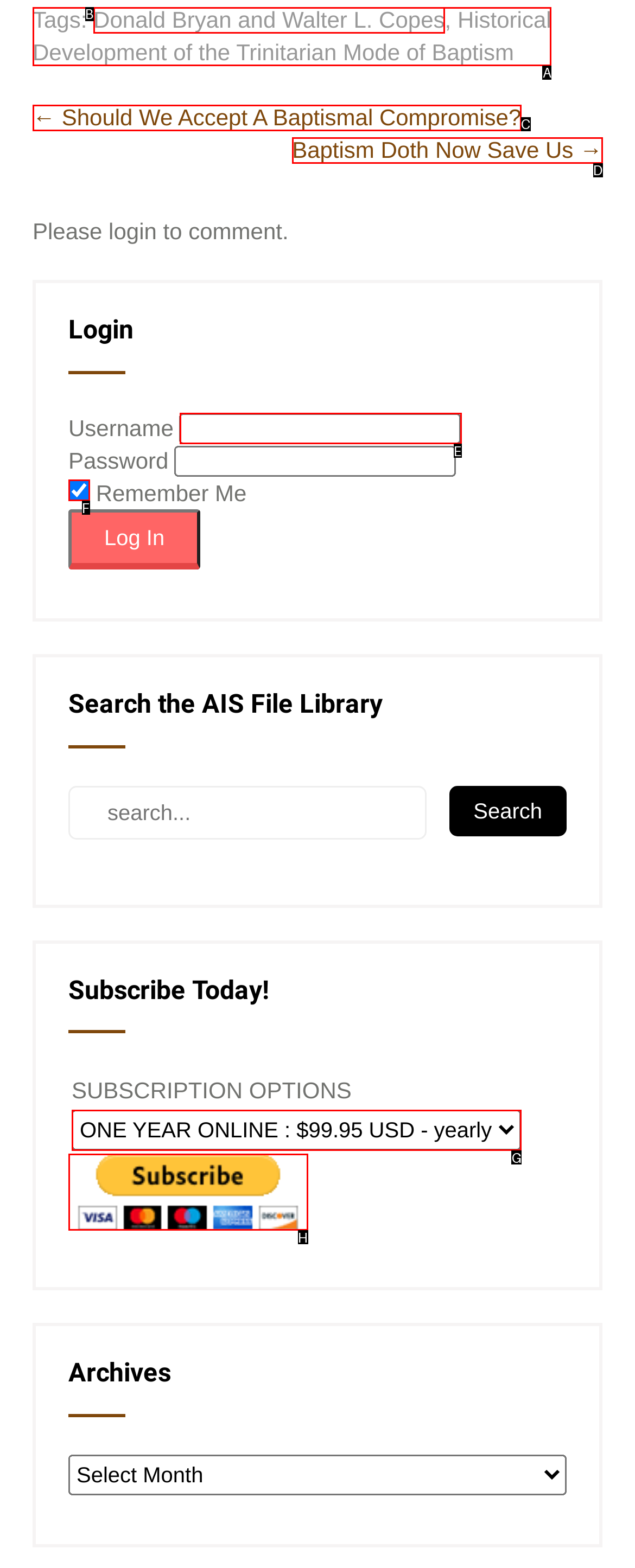Select the letter of the option that should be clicked to achieve the specified task: Select a subscription option. Respond with just the letter.

G